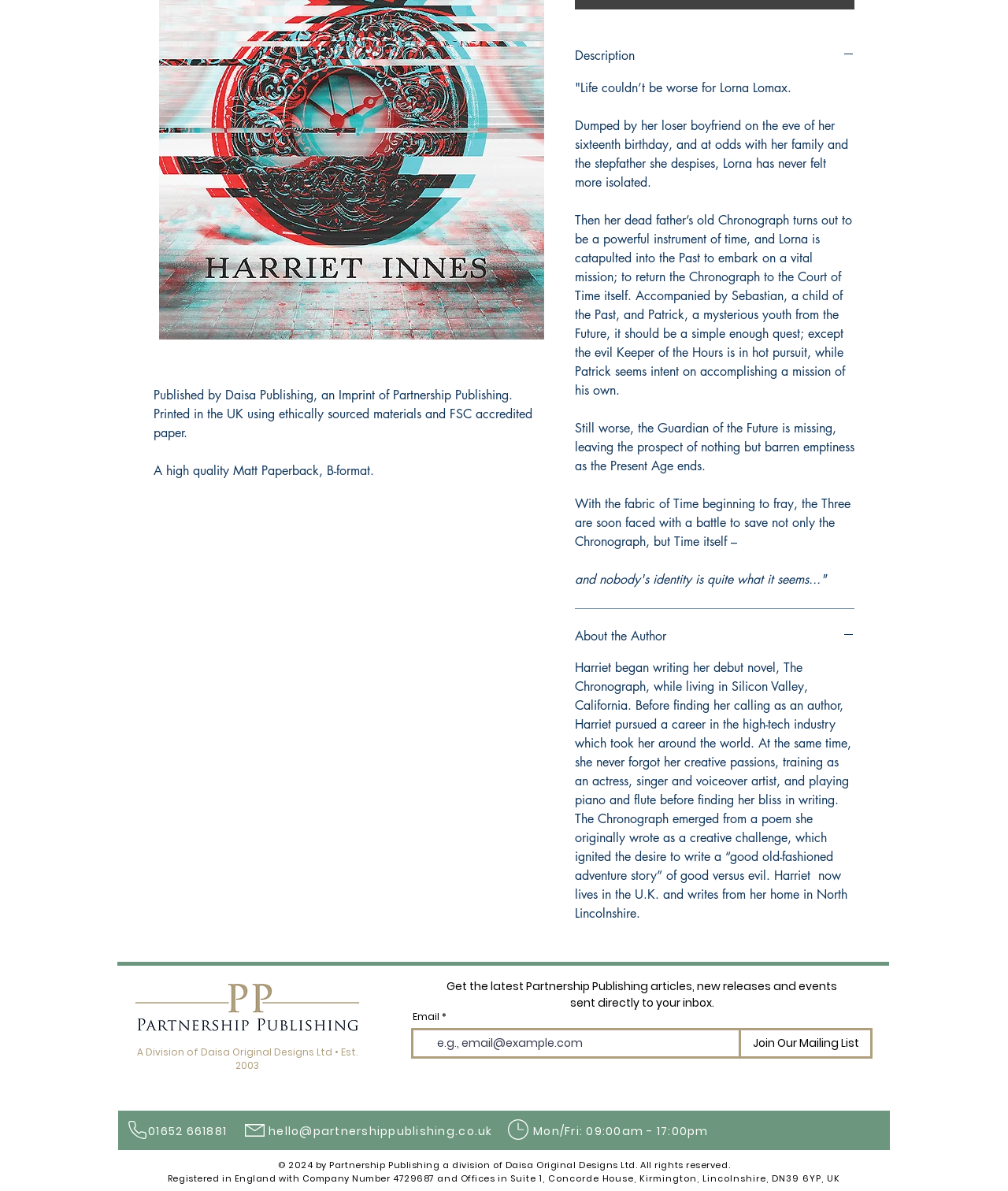Give the bounding box coordinates for the element described as: "Join Our Mailing List".

[0.733, 0.863, 0.866, 0.889]